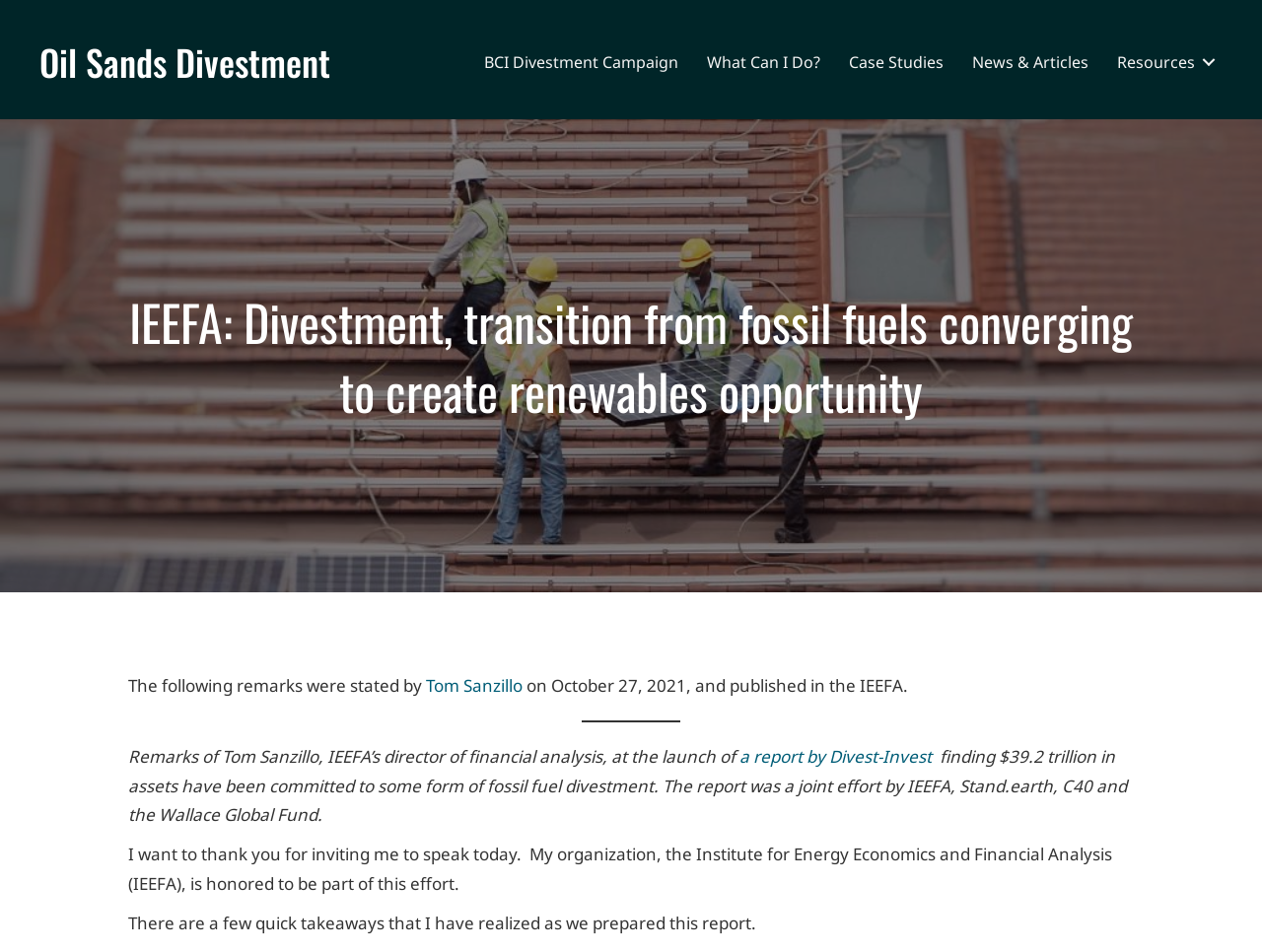What is the topic of the report?
Answer the question in as much detail as possible.

I found the answer by looking at the text 'finding $39.2 trillion in assets have been committed to some form of fossil fuel divestment' which indicates that the report is about fossil fuel divestment.